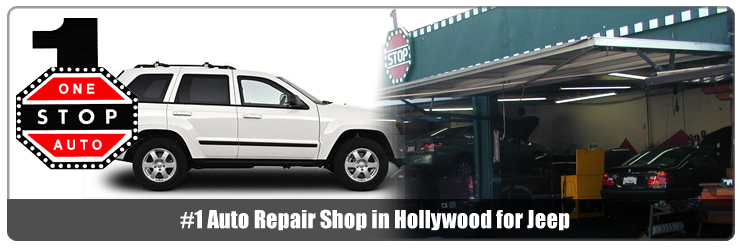Generate an elaborate caption that covers all aspects of the image.

In this vibrant promotional image for OneStop Auto Repair, a striking white Jeep sits prominently beside the shop's recognizable logo, featuring a bold red and black design with the words "One Stop Auto" in large letters. The backdrop showcases the garage's exterior, adorned with an overhead awning and illuminated by soft lighting, hinting at the bustling activity inside. The image emphasizes the shop's reputation as the "#1 Auto Repair Shop in Hollywood for Jeep," highlighting its commitment to expert service and a strong community presence. This visual representation invites customers to trust OneStop Auto Repair for their automotive needs, particularly for Jeep vehicle maintenance and repair.